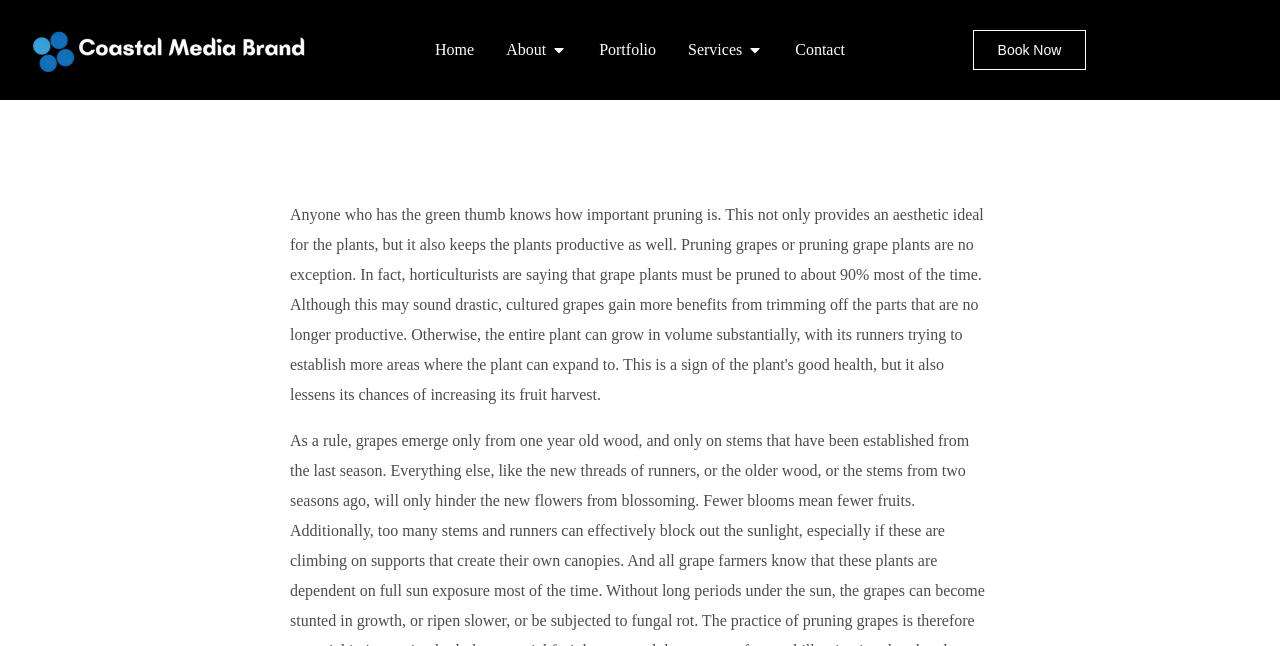Provide a one-word or short-phrase response to the question:
What is the position of the 'About' link?

Second